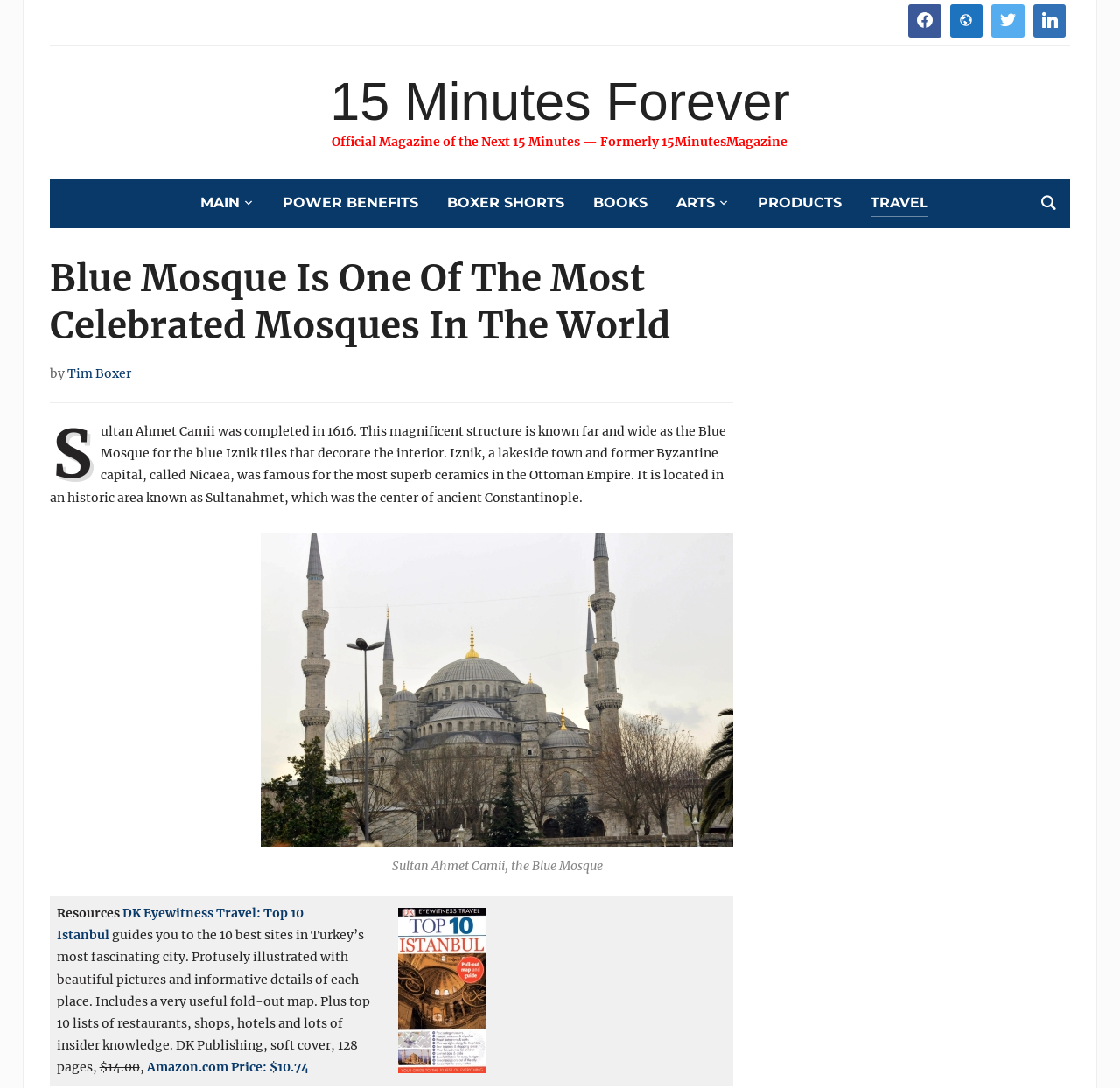Can you find the bounding box coordinates of the area I should click to execute the following instruction: "Go to the main page"?

[0.179, 0.175, 0.227, 0.198]